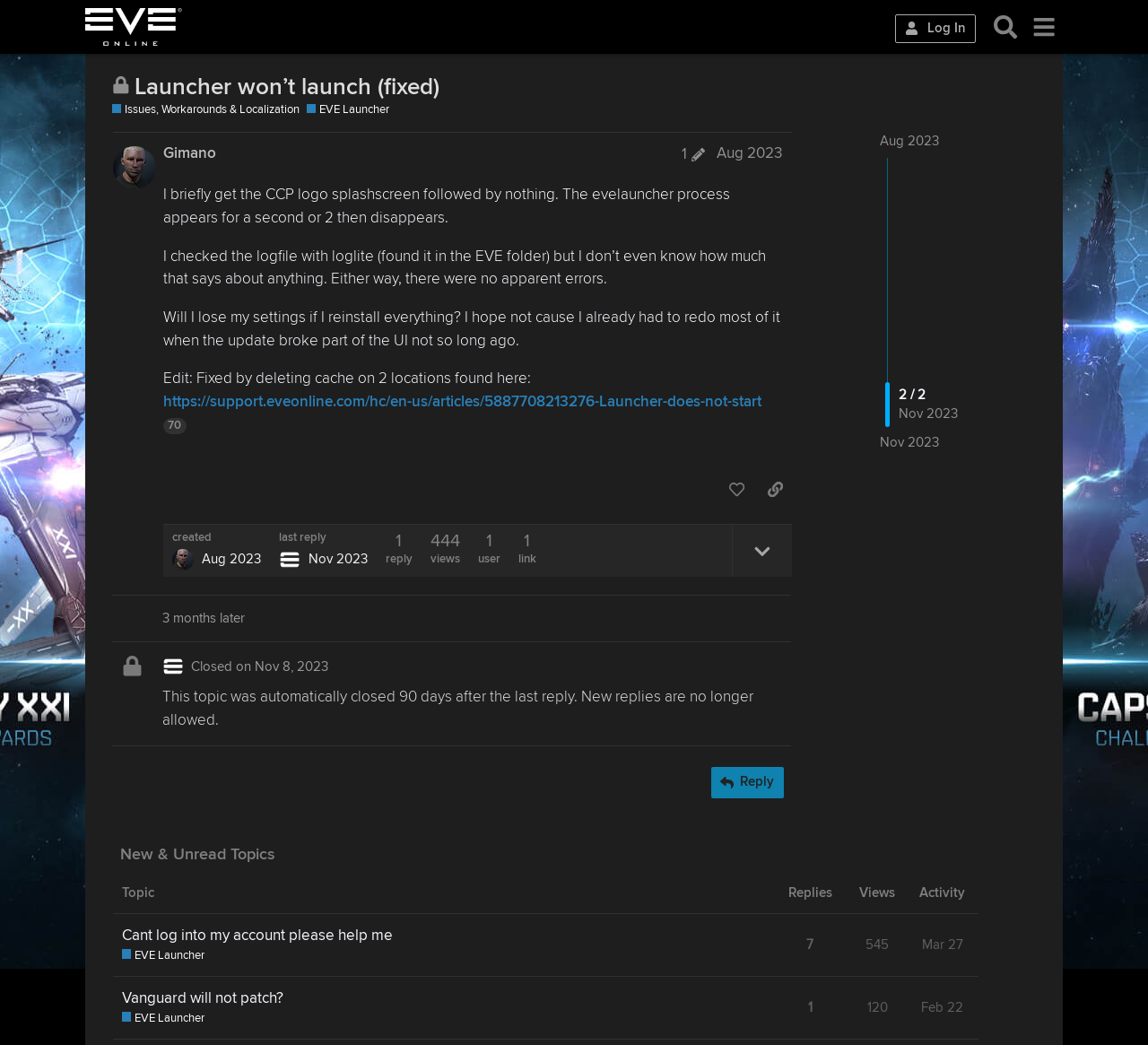Please determine the bounding box coordinates of the clickable area required to carry out the following instruction: "View the 'EVE Launcher' topic". The coordinates must be four float numbers between 0 and 1, represented as [left, top, right, bottom].

[0.267, 0.098, 0.339, 0.114]